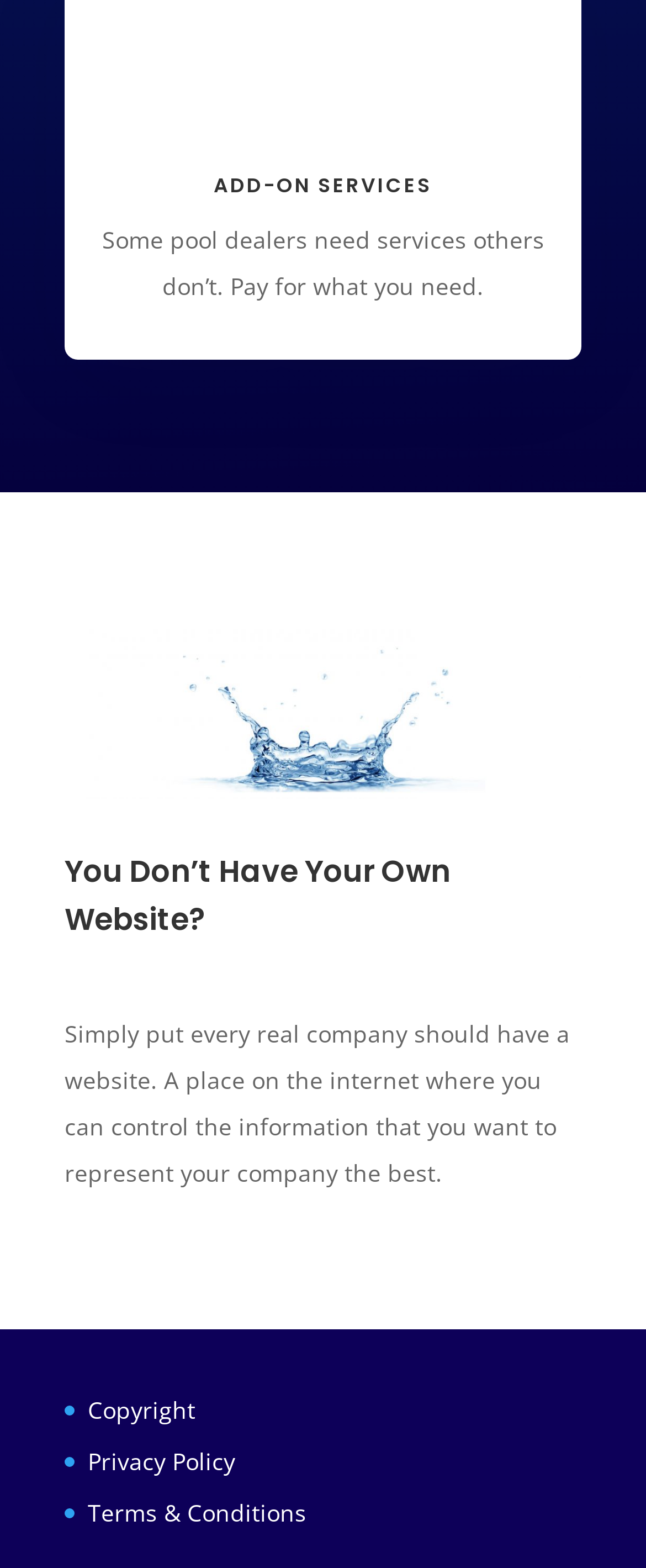How many links are at the bottom of the page?
Based on the image, answer the question with a single word or brief phrase.

3